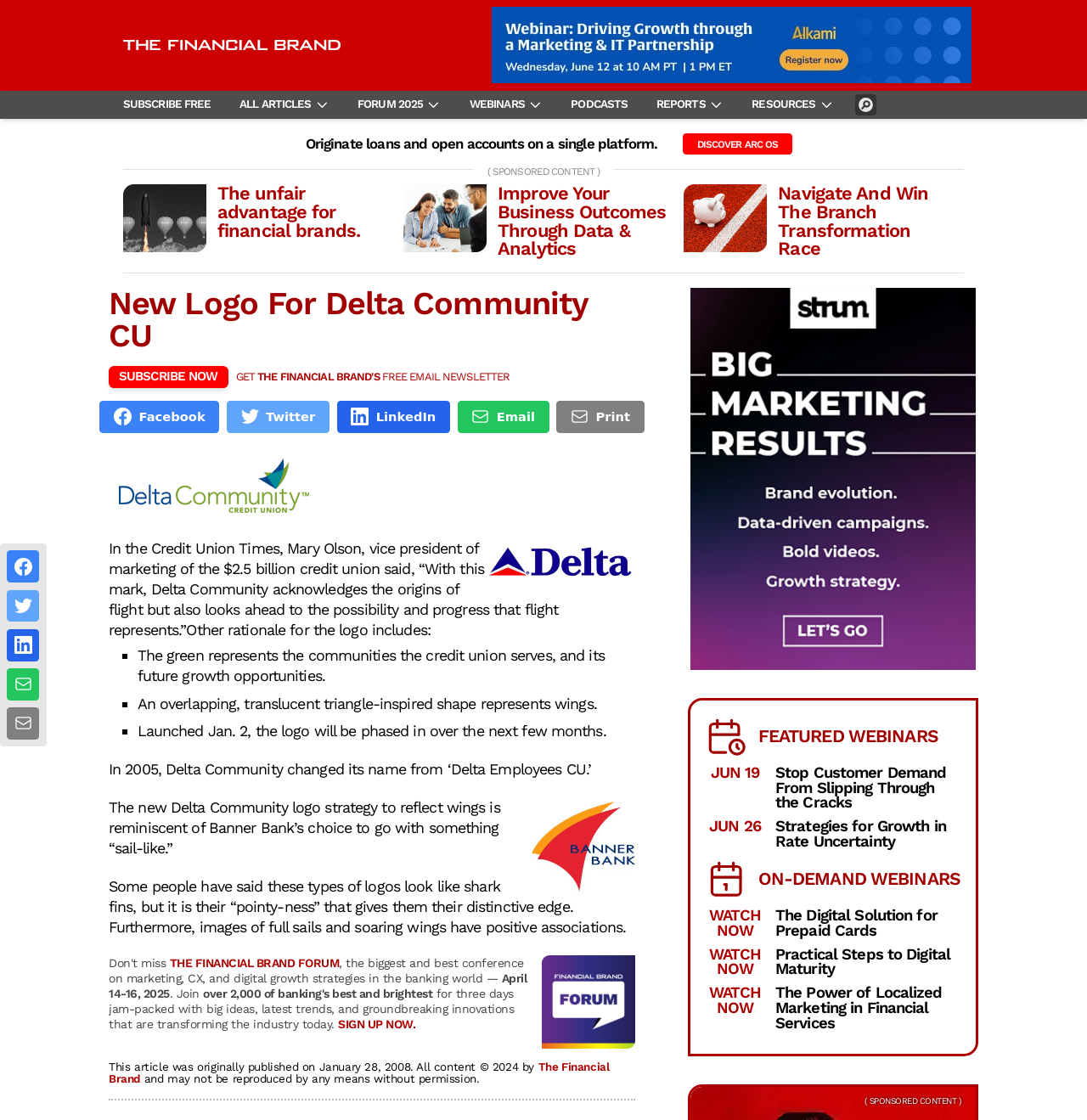Extract the text of the main heading from the webpage.

New Logo For Delta Community CU